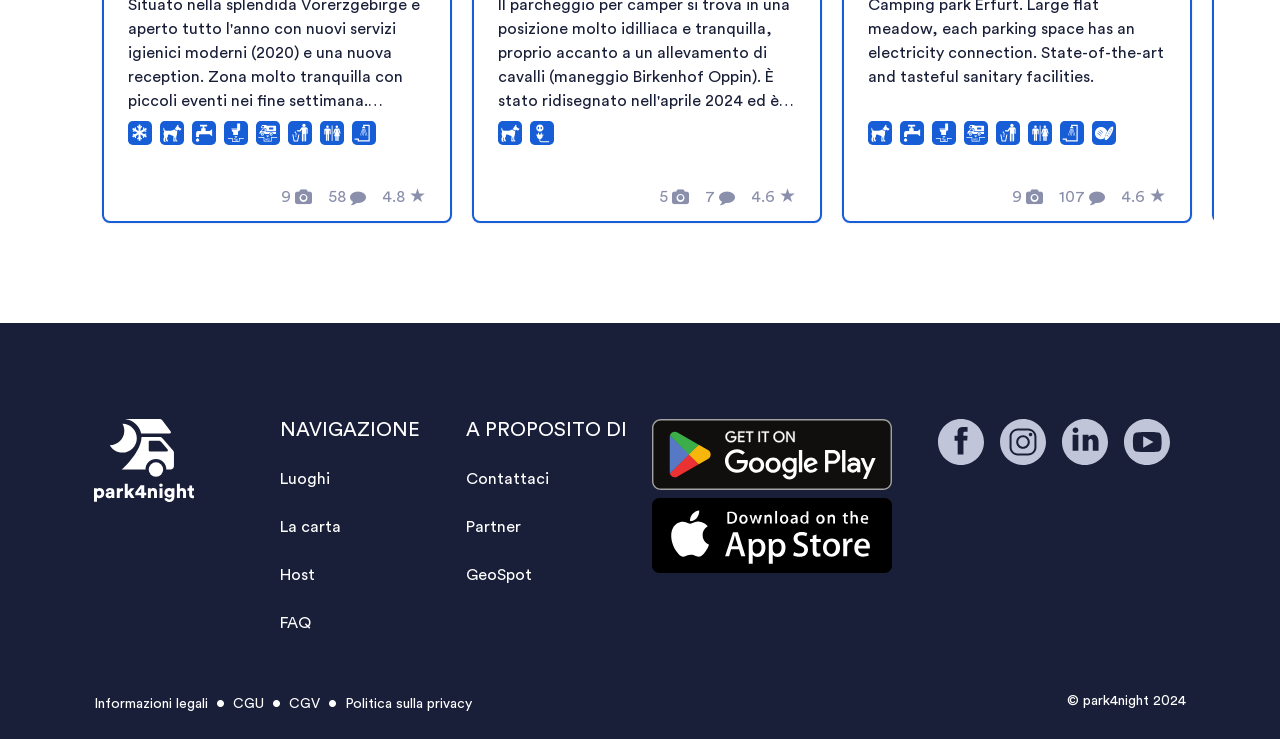Locate the bounding box coordinates of the area where you should click to accomplish the instruction: "Click the 'icon-facebook' link".

[0.733, 0.585, 0.769, 0.607]